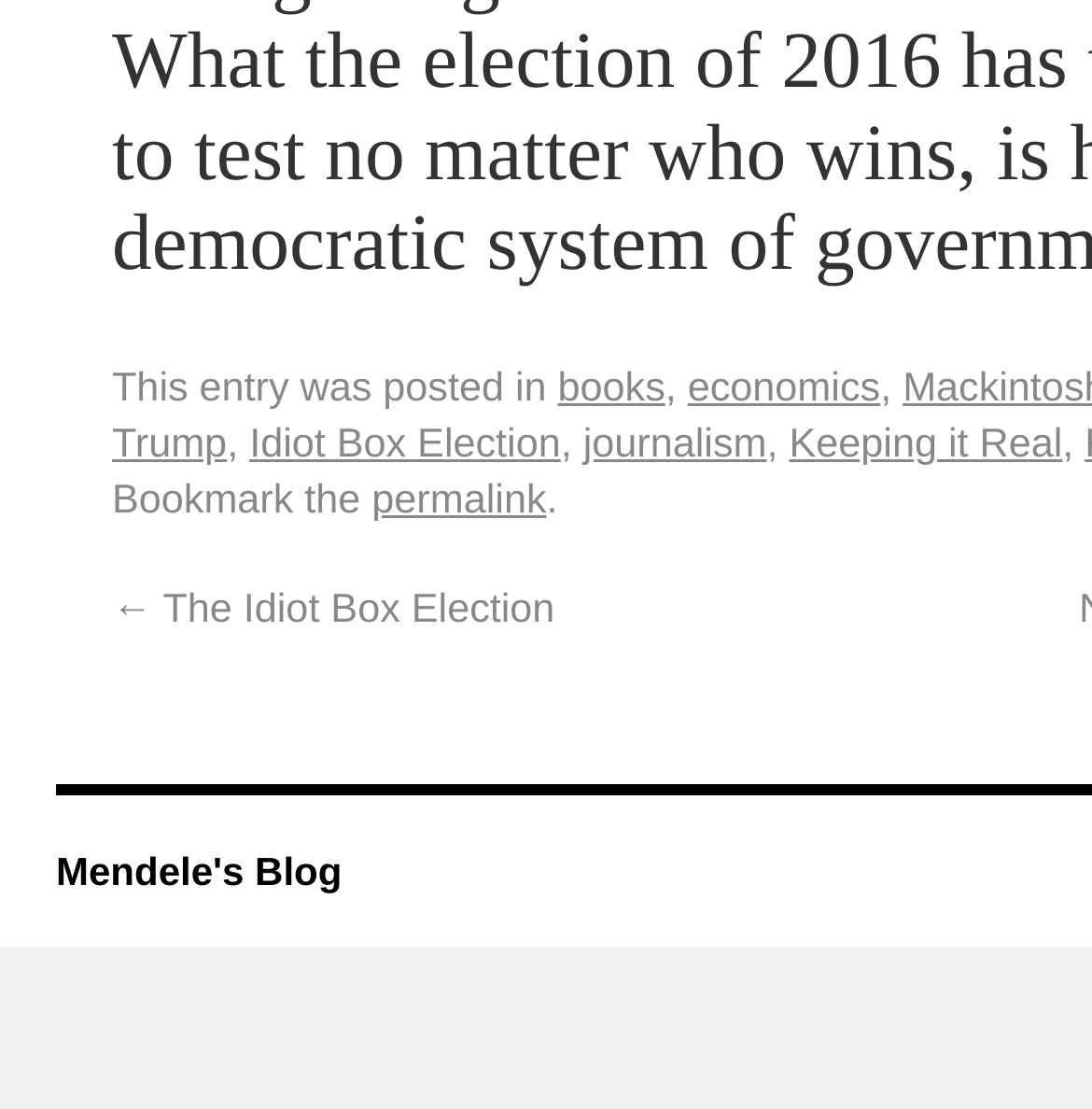Using the elements shown in the image, answer the question comprehensively: What is the position of the link 'permalink'?

By comparing the y1 and y2 coordinates of the link 'permalink' with other elements, we can determine that it is positioned below the link 'Idiot Box Election'.